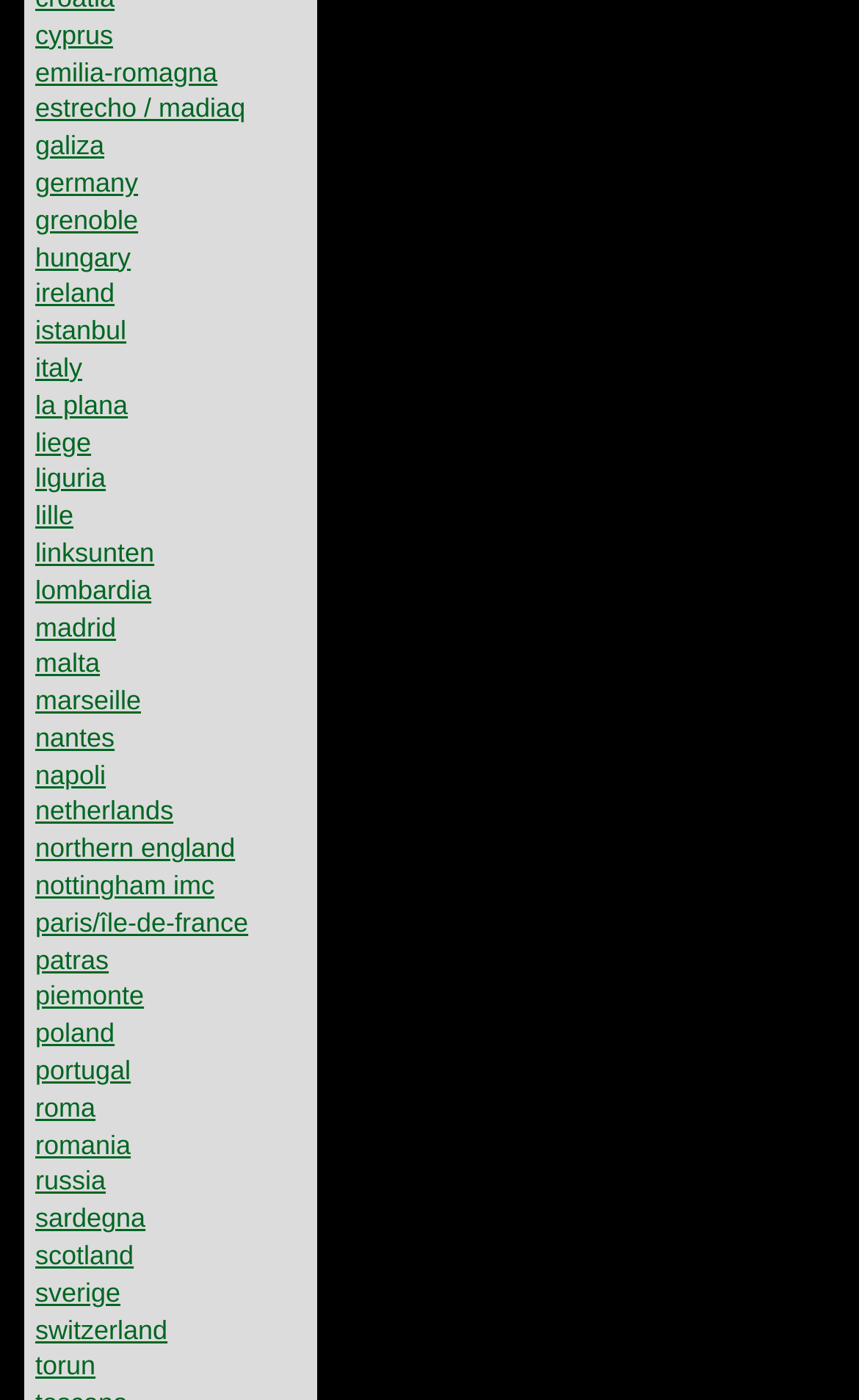Please specify the bounding box coordinates in the format (top-left x, top-left y, bottom-right x, bottom-right y), with values ranging from 0 to 1. Identify the bounding box for the UI component described as follows: estrecho / madiaq

[0.041, 0.067, 0.286, 0.089]